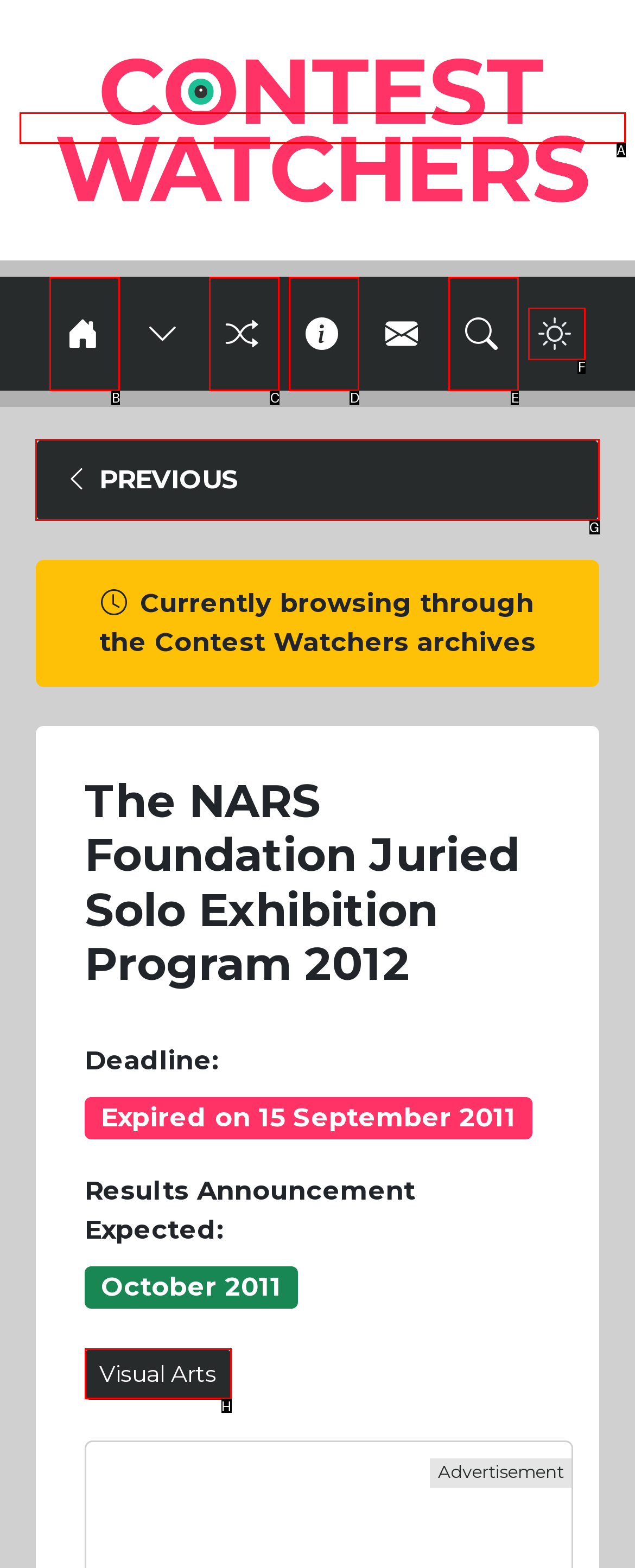Please indicate which option's letter corresponds to the task: View previous contests by examining the highlighted elements in the screenshot.

G